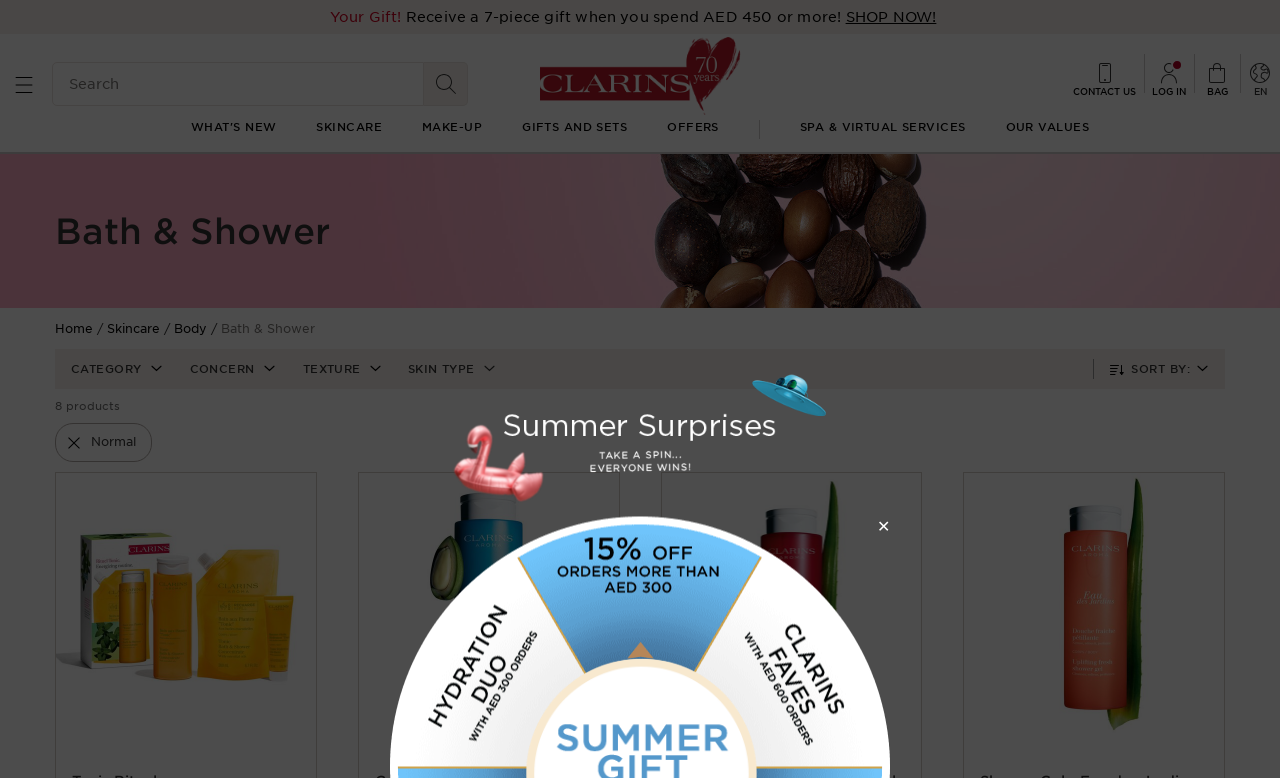Given the element description Normal, identify the bounding box coordinates for the UI element on the webpage screenshot. The format should be (top-left x, top-left y, bottom-right x, bottom-right y), with values between 0 and 1.

[0.052, 0.56, 0.11, 0.582]